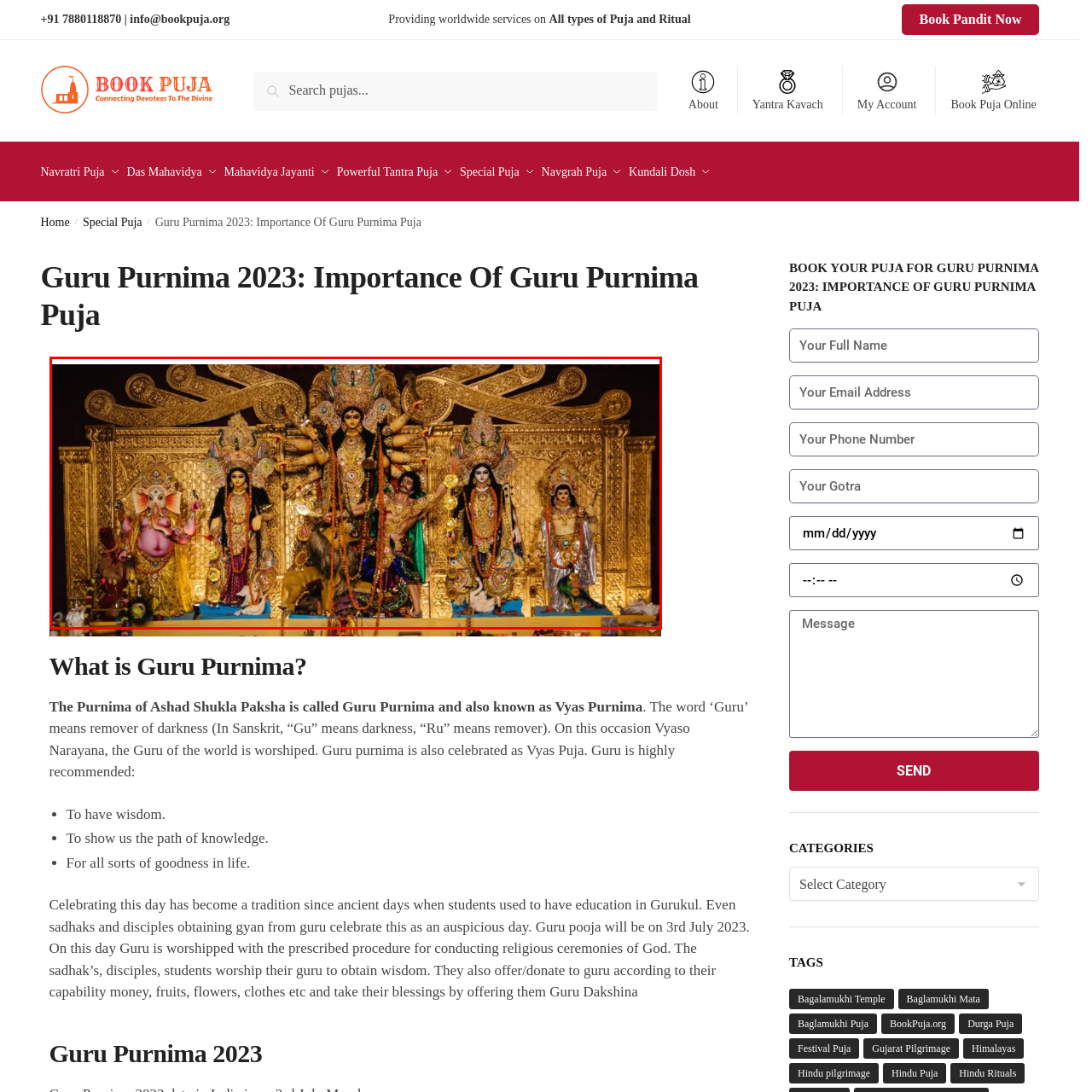Check the image inside the red boundary and briefly answer: What is Lord Ganesha known as?

Remover of obstacles